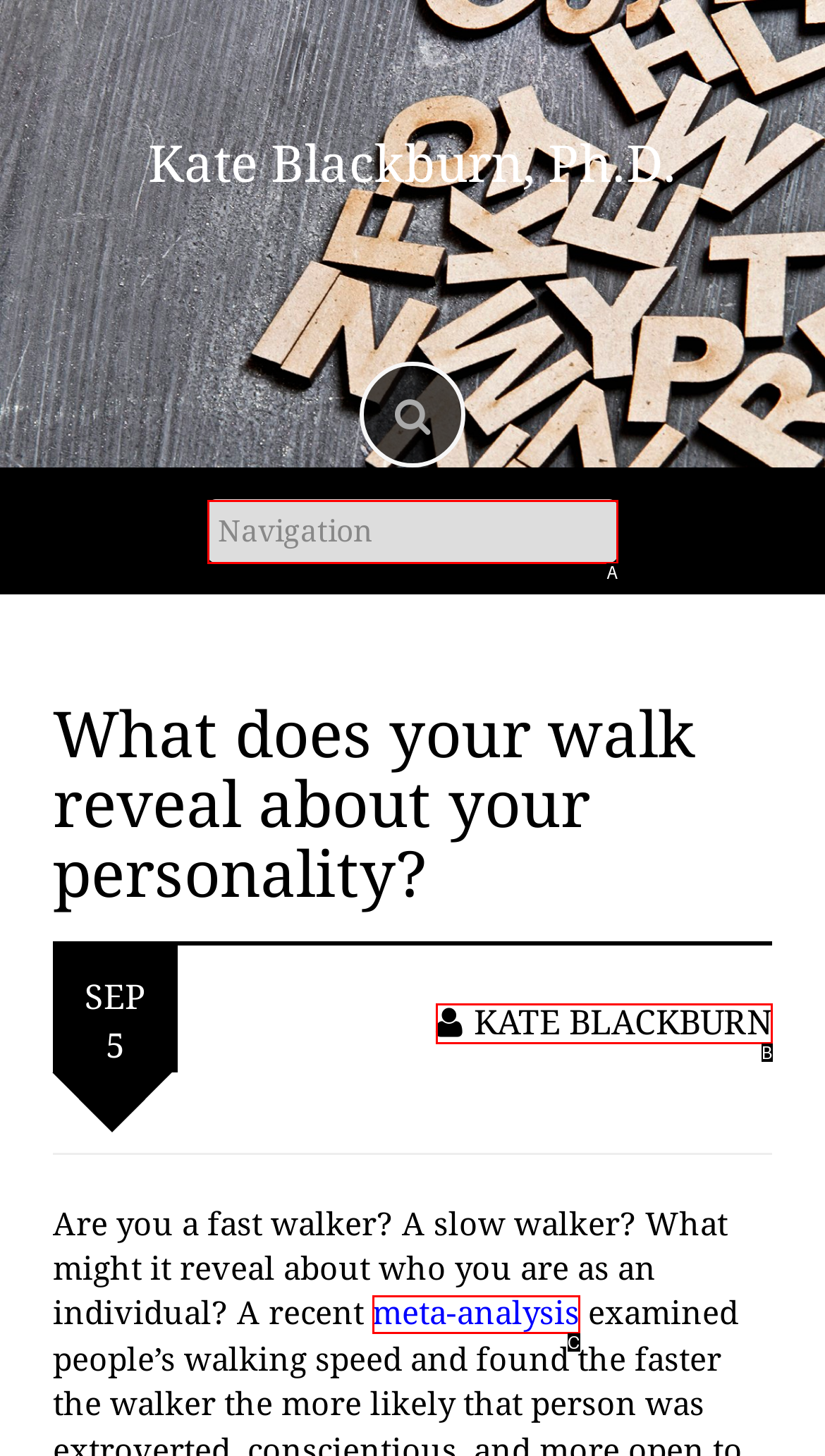Identify the letter corresponding to the UI element that matches this description: Main Menu
Answer using only the letter from the provided options.

None